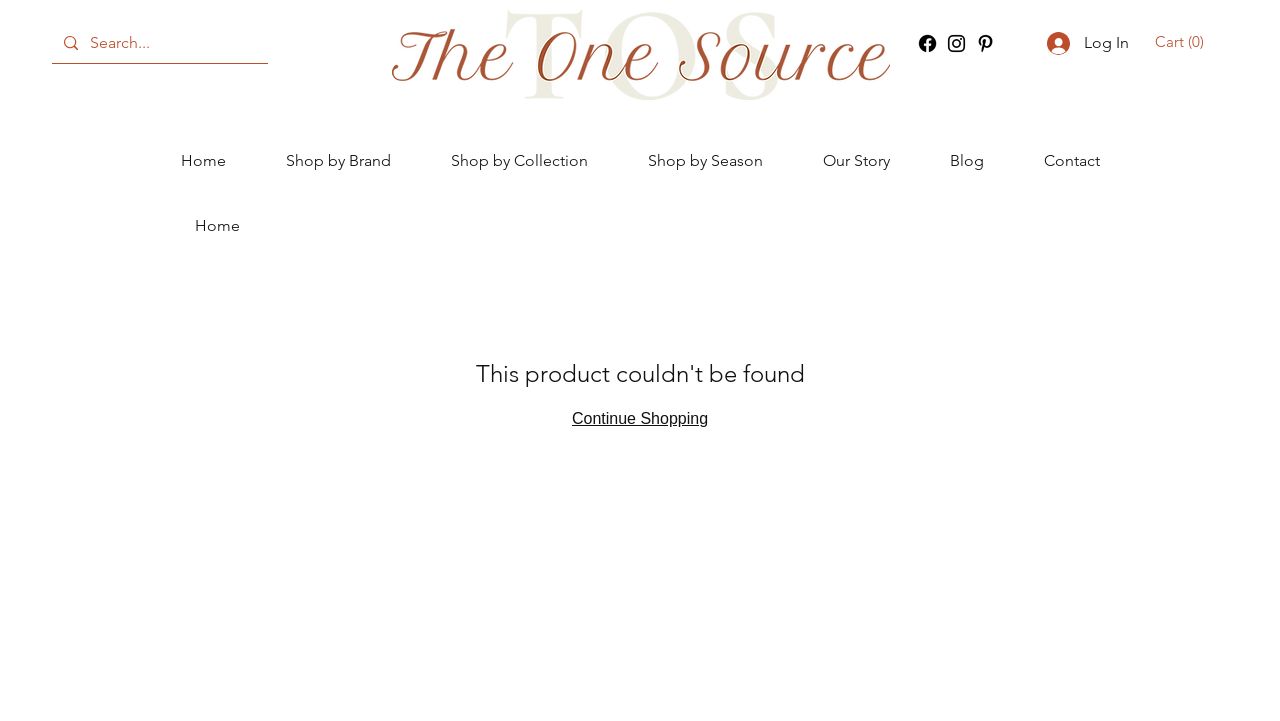Use a single word or phrase to answer the question: What is the logo of the website?

The One Source